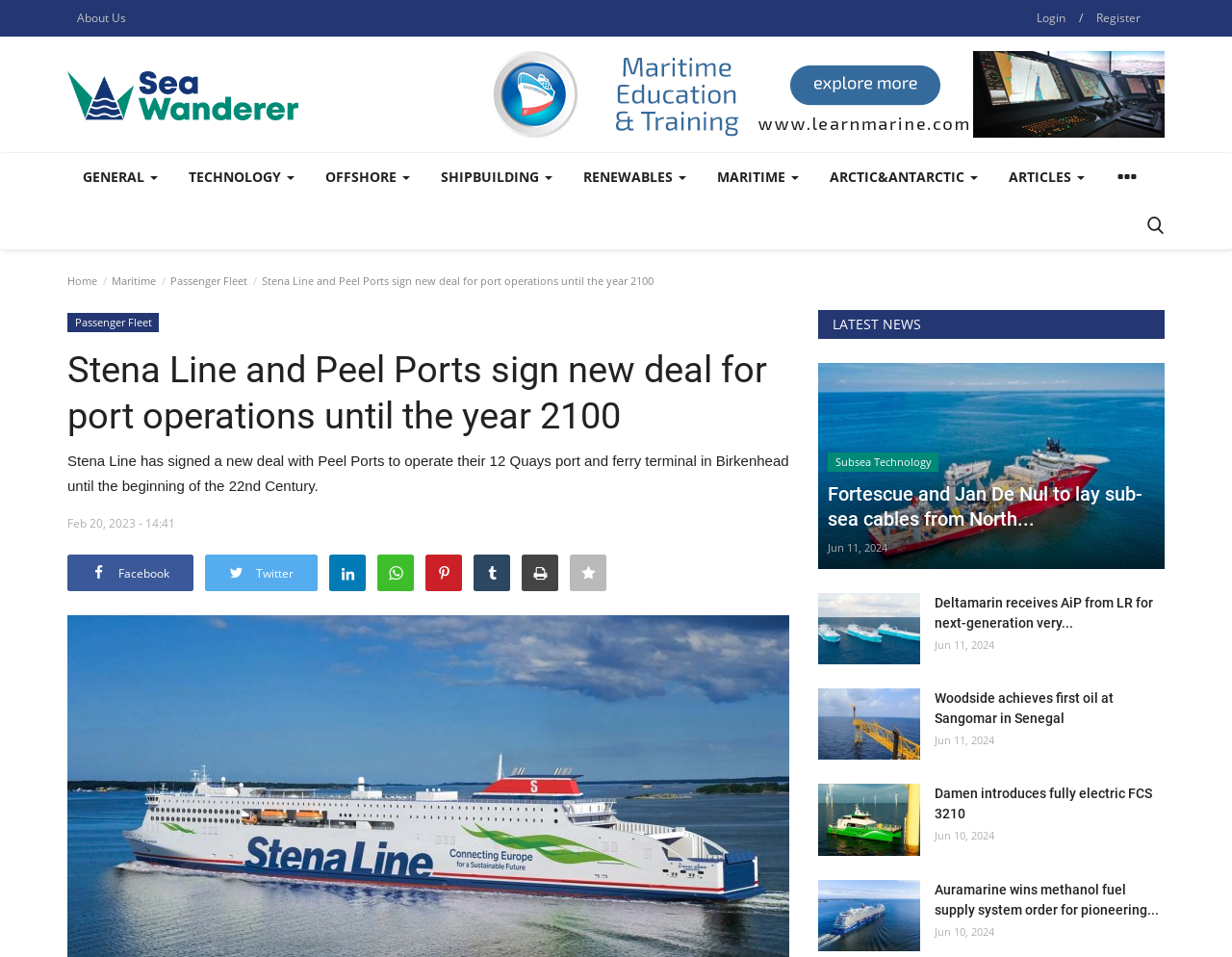Elaborate on the information and visuals displayed on the webpage.

This webpage is about Stena Line and Peel Ports signing a new deal for port operations until the year 2100. At the top, there are several links, including "About Us", "Login", and "Register", as well as a logo and a search icon. Below these links, there are seven buttons labeled "GENERAL", "TECHNOLOGY", "OFFSHORE", "SHIPBUILDING", "RENEWABLES", "MARITIME", and "ARCTIC&ANTARCTIC". 

To the left of these buttons, there is a menu with links to "Home", "Maritime", and "Passenger Fleet". Below this menu, there is a heading that reads "Stena Line and Peel Ports sign new deal for port operations until the year 2100", followed by a paragraph of text describing the deal. 

On the right side of the page, there is a section labeled "LATEST NEWS" with several news articles. Each article has a heading, a brief summary, and an image. The articles are arranged in a vertical list, with the most recent article at the top. Each article also has a date, ranging from February 20, 2023, to June 11, 2024. 

At the bottom of the page, there are social media links, including Facebook, Twitter, and others.